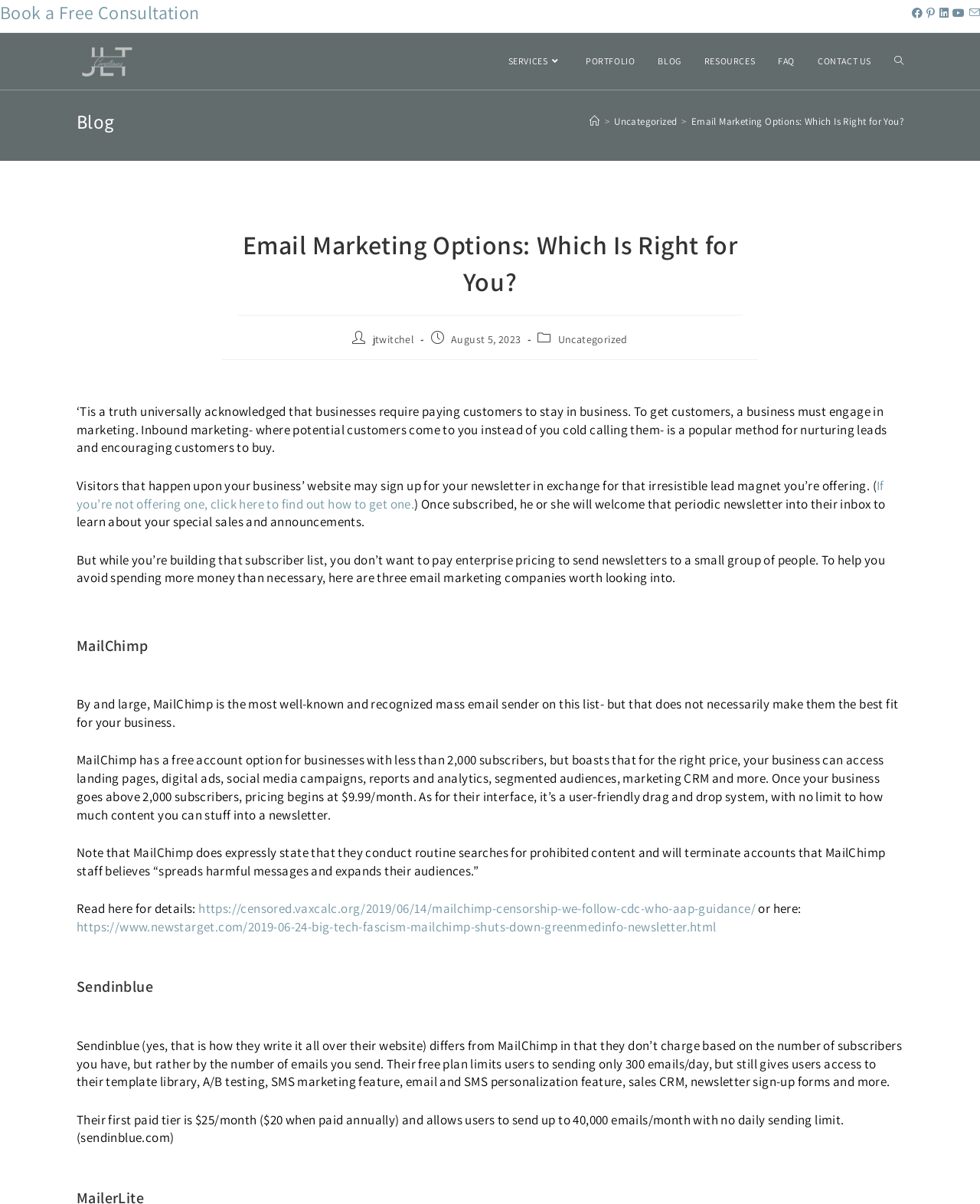Please find the bounding box coordinates of the element that you should click to achieve the following instruction: "view comments". The coordinates should be presented as four float numbers between 0 and 1: [left, top, right, bottom].

None